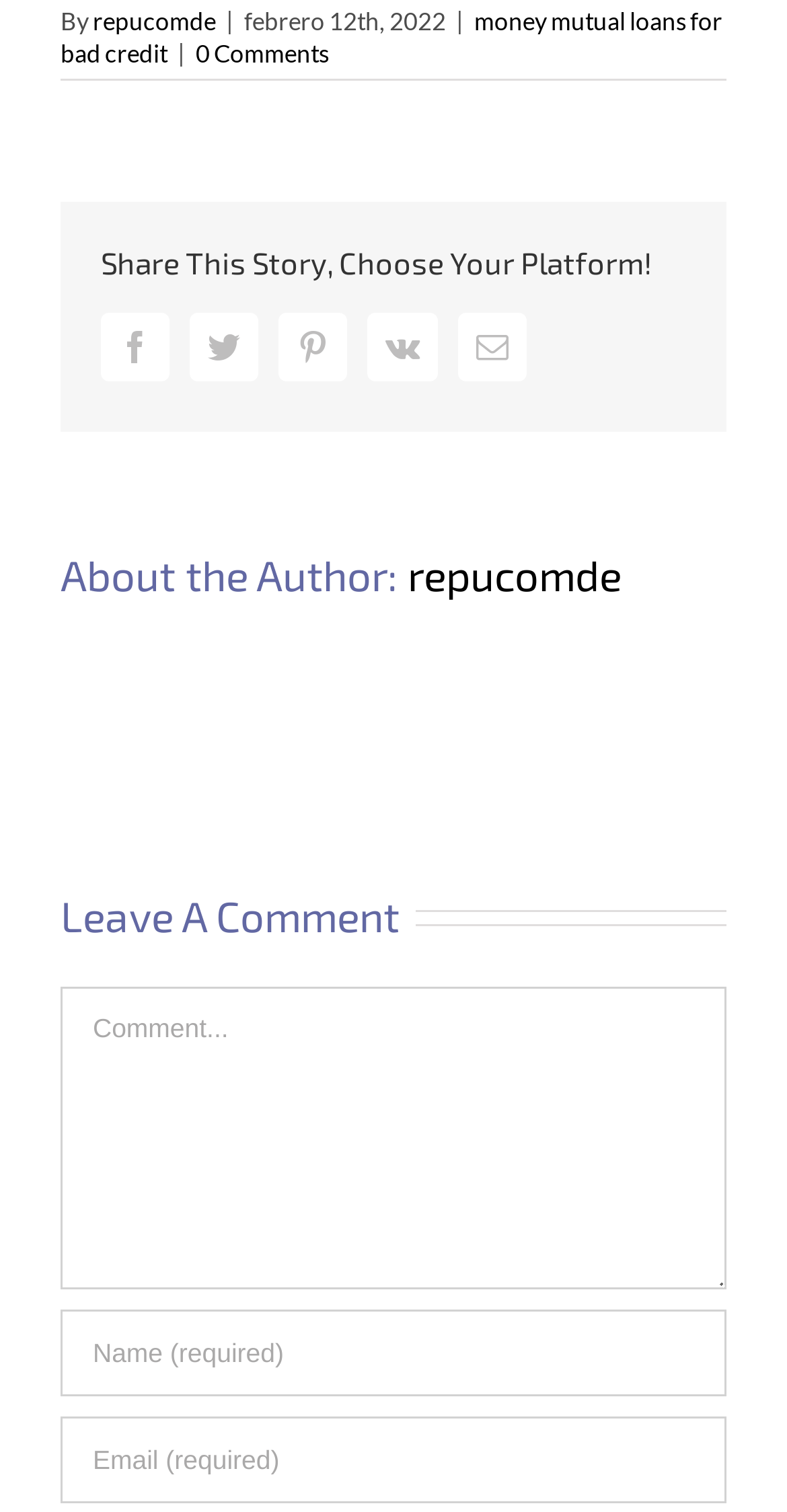Based on the description "0 Comments", find the bounding box of the specified UI element.

[0.249, 0.025, 0.418, 0.045]